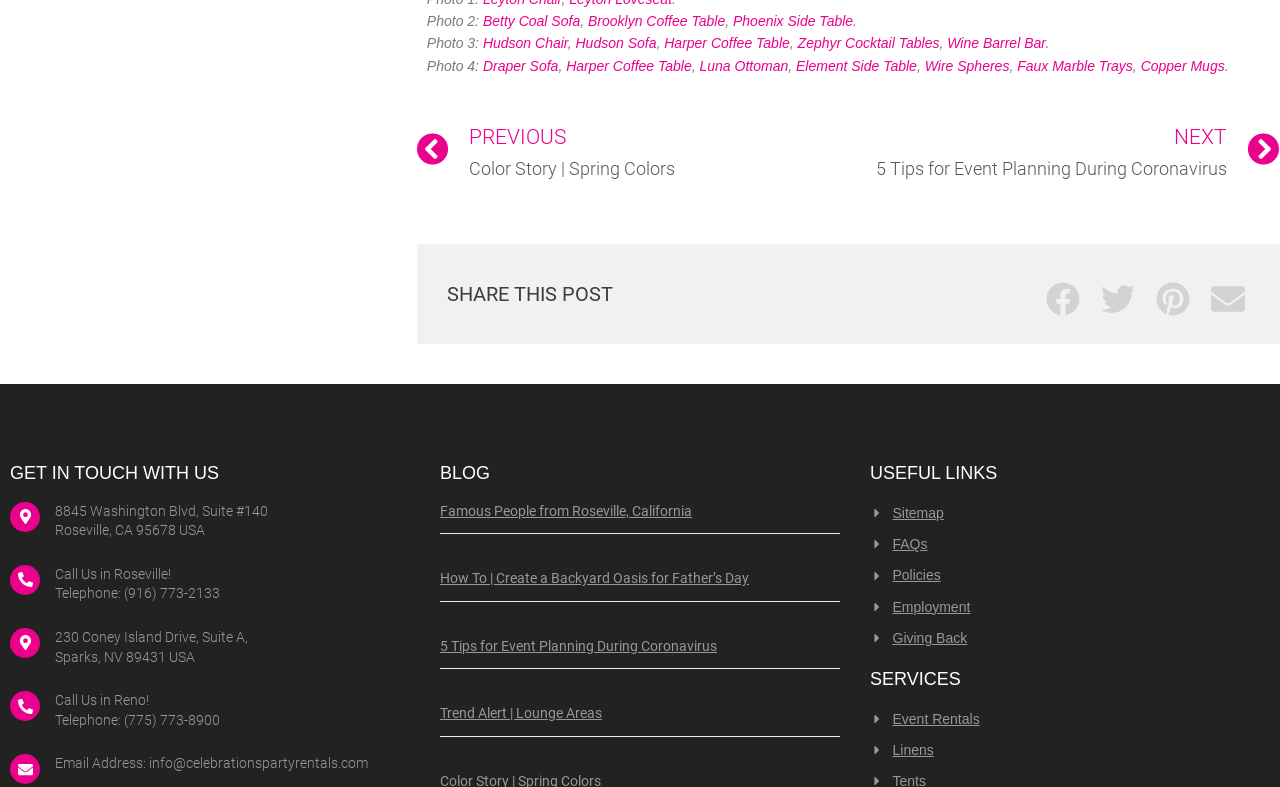Please predict the bounding box coordinates (top-left x, top-left y, bottom-right x, bottom-right y) for the UI element in the screenshot that fits the description: Event Rentals

[0.68, 0.899, 0.992, 0.927]